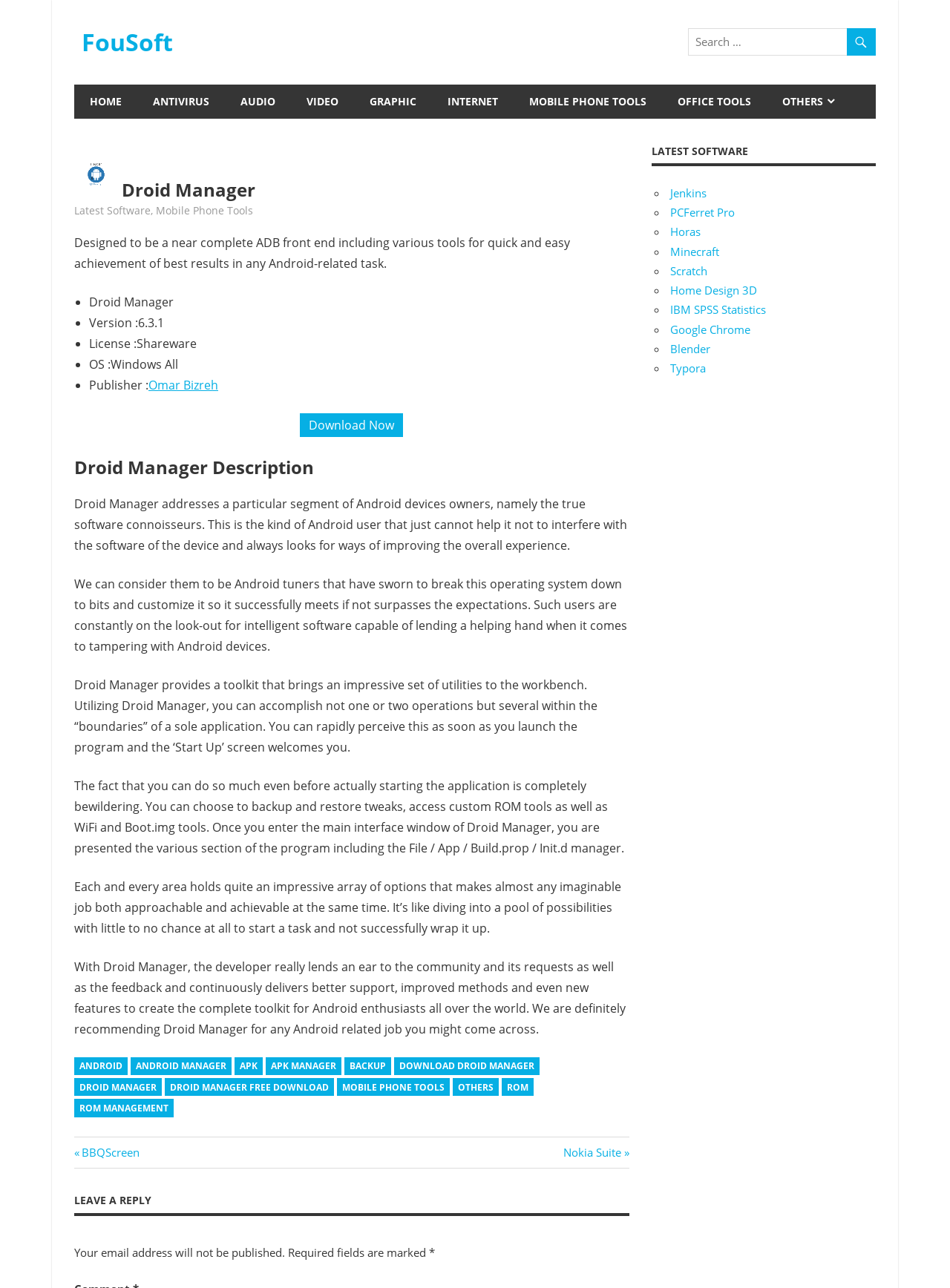Determine the bounding box coordinates of the UI element described by: "Android".

[0.078, 0.821, 0.135, 0.835]